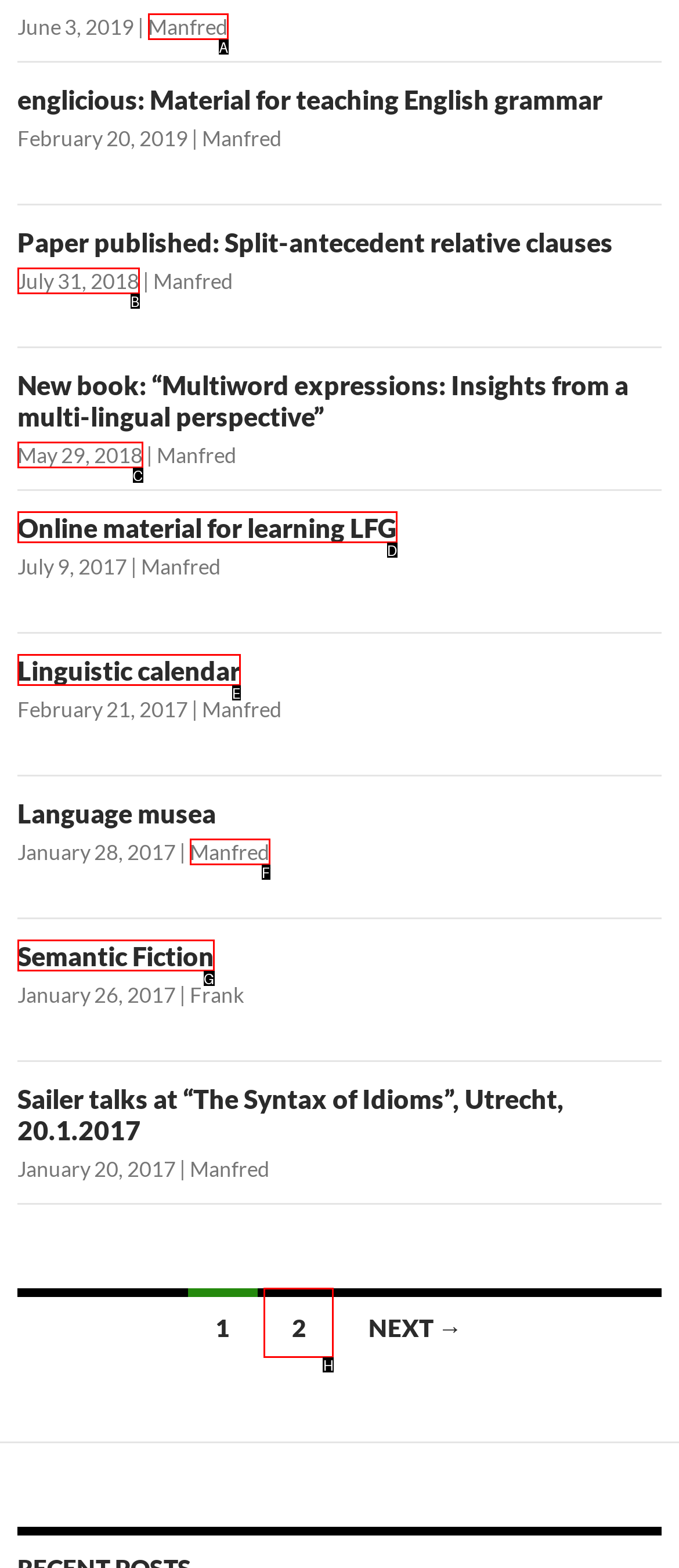Tell me the letter of the option that corresponds to the description: Semantic Fiction
Answer using the letter from the given choices directly.

G